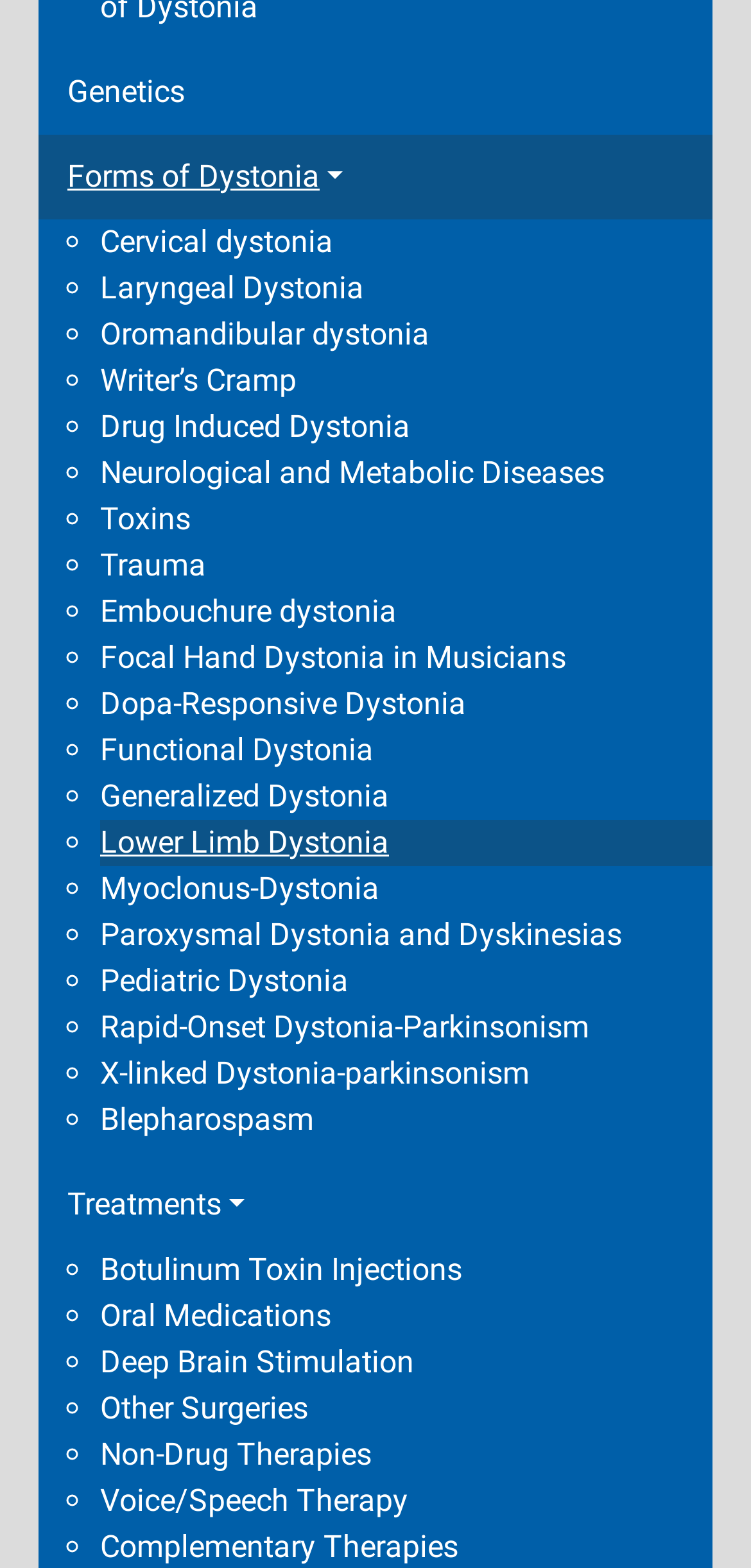For the following element description, predict the bounding box coordinates in the format (top-left x, top-left y, bottom-right x, bottom-right y). All values should be floating point numbers between 0 and 1. Description: Genetics

[0.051, 0.032, 0.949, 0.086]